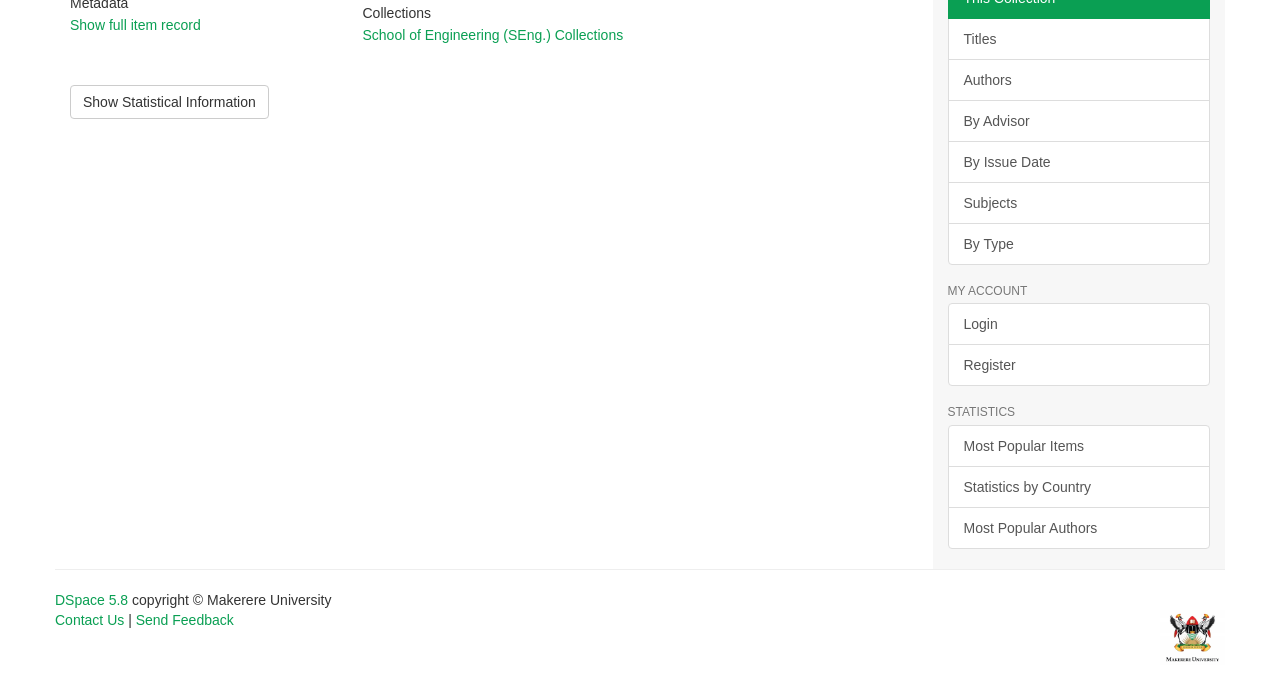Using the description: "School of Engineering (SEng.) Collections", identify the bounding box of the corresponding UI element in the screenshot.

[0.283, 0.039, 0.487, 0.062]